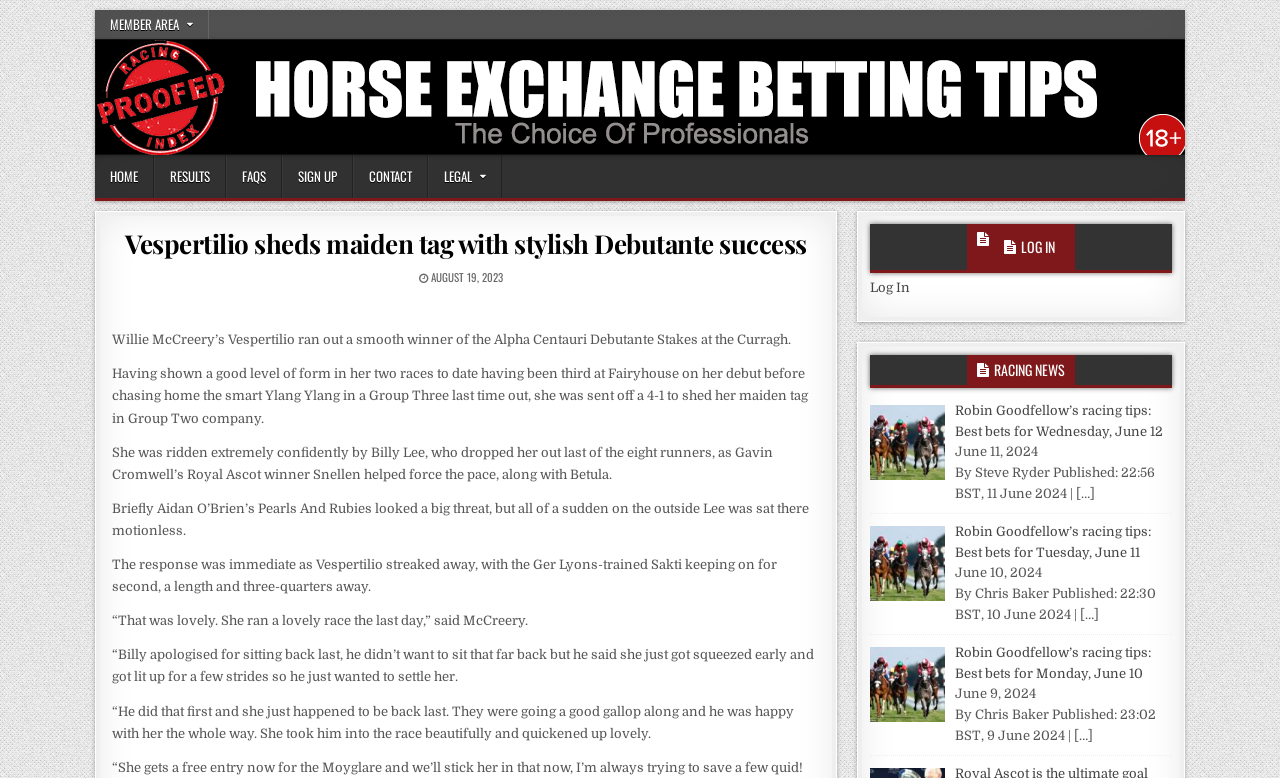What is the name of the trainer who trained Vespertilio?
Please give a detailed and elaborate answer to the question based on the image.

I found the answer by reading the article on the webpage, which mentions that Willie McCreery's Vespertilio ran out a smooth winner of the Alpha Centauri Debutante Stakes at the Curragh.